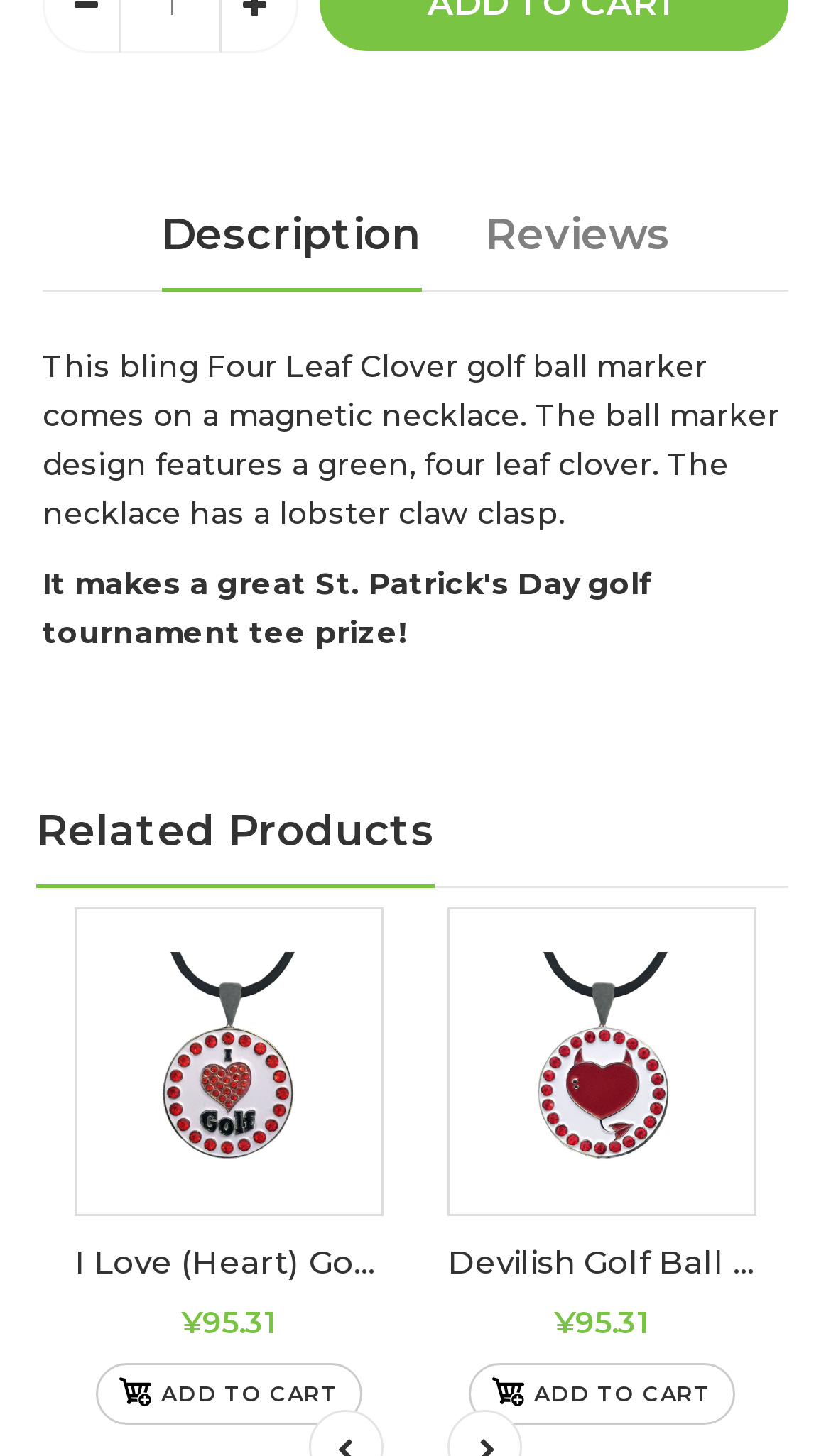What type of clasp does the necklace have?
Give a detailed explanation using the information visible in the image.

I found the type of clasp the necklace has by reading the StaticText element, which describes the product as having a 'lobster claw clasp'.